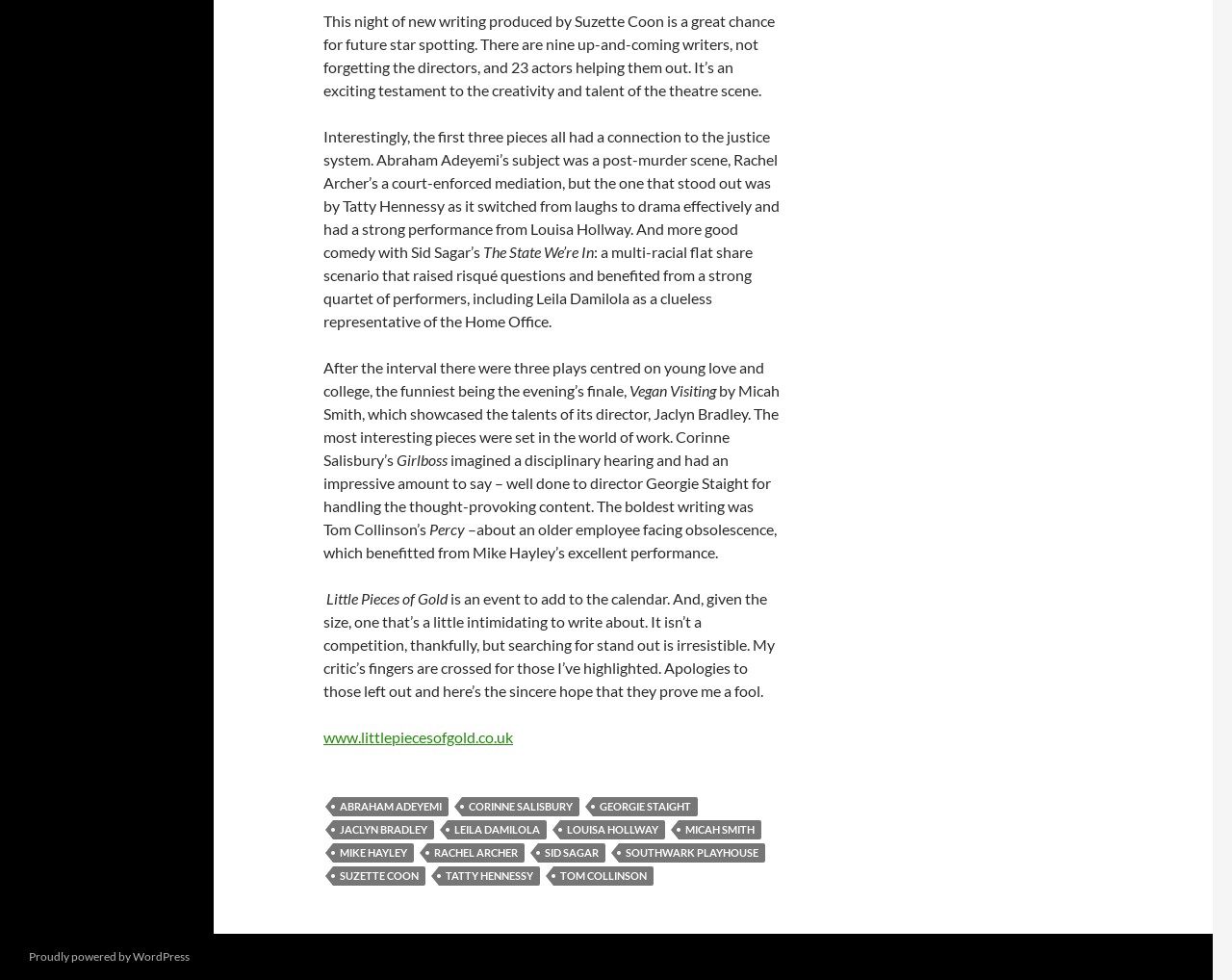Identify and provide the bounding box coordinates of the UI element described: "Proudly powered by WordPress". The coordinates should be formatted as [left, top, right, bottom], with each number being a float between 0 and 1.

[0.023, 0.969, 0.154, 0.983]